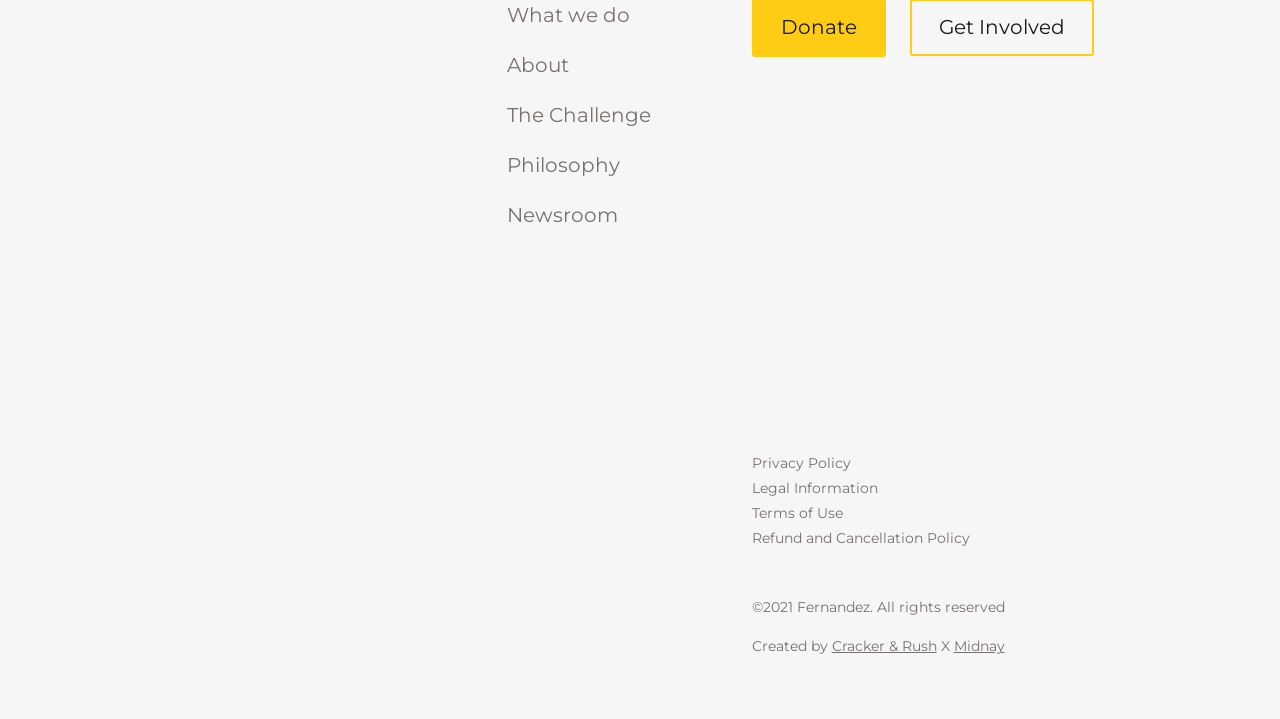Please determine the bounding box coordinates of the section I need to click to accomplish this instruction: "Check out the youtube channel".

[0.587, 0.444, 0.829, 0.471]